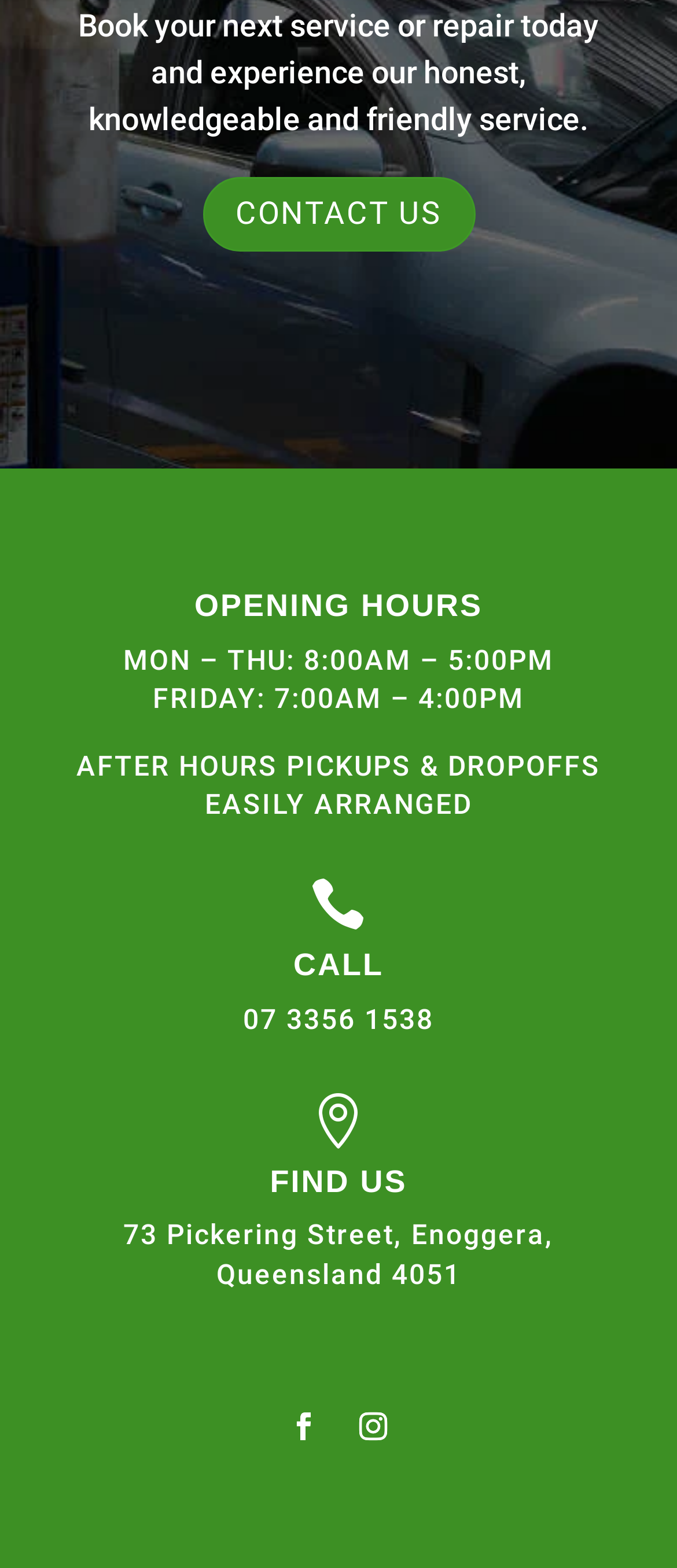Please find the bounding box coordinates of the clickable region needed to complete the following instruction: "View opening hours". The bounding box coordinates must consist of four float numbers between 0 and 1, i.e., [left, top, right, bottom].

[0.1, 0.376, 0.9, 0.409]